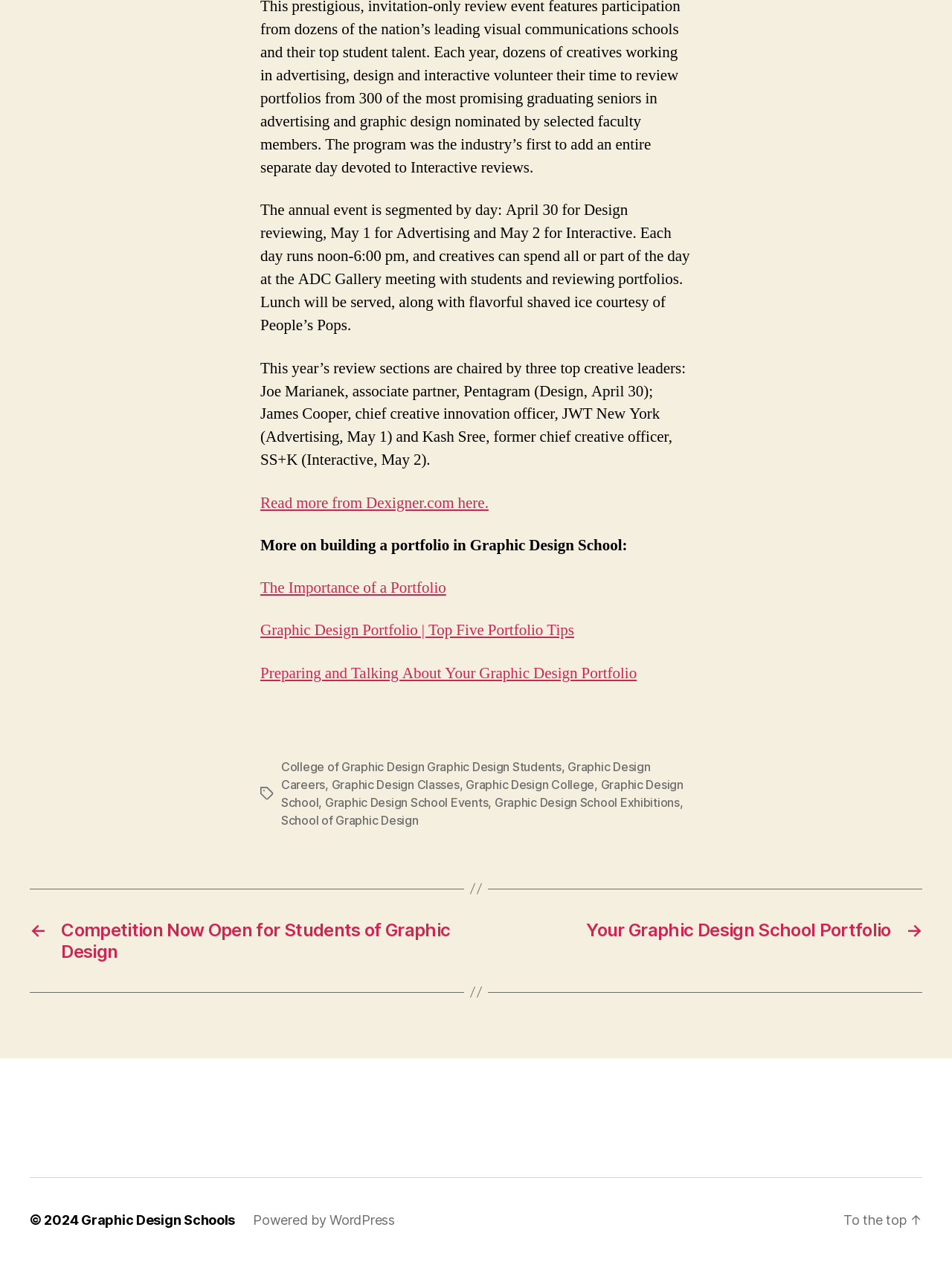Kindly determine the bounding box coordinates for the clickable area to achieve the given instruction: "Go to the top of the page".

[0.886, 0.96, 0.969, 0.973]